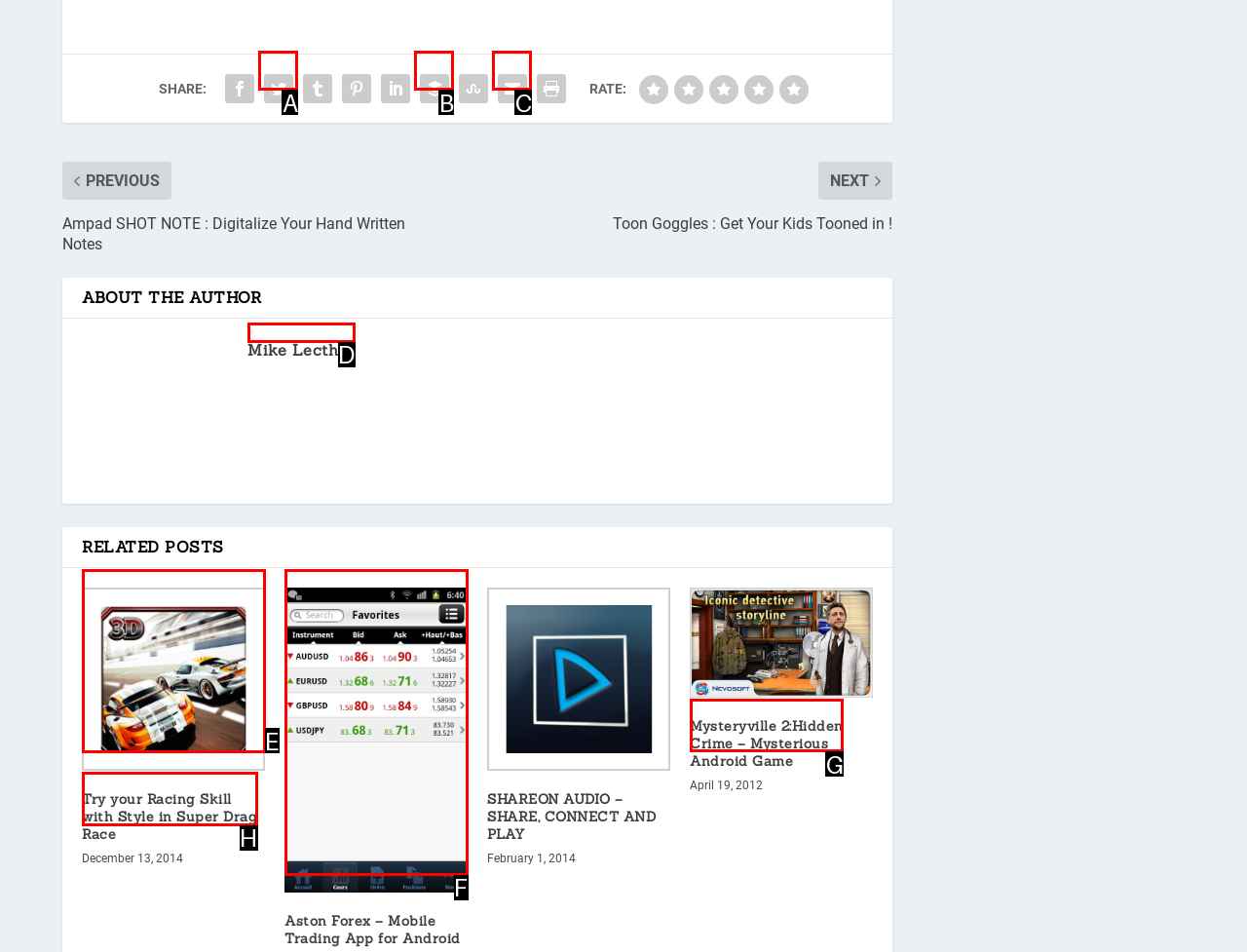Determine the HTML element that best aligns with the description: Mike Lecther
Answer with the appropriate letter from the listed options.

D